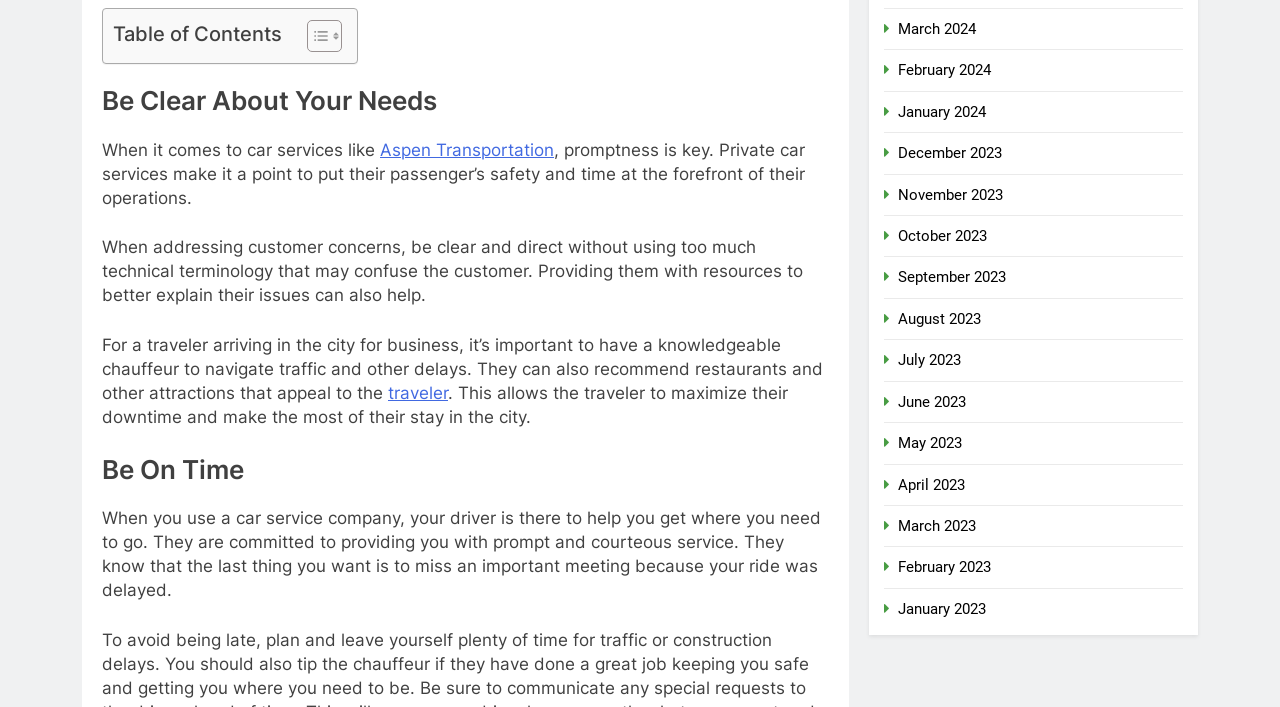Identify the bounding box of the HTML element described as: "April 2023".

[0.702, 0.673, 0.754, 0.698]